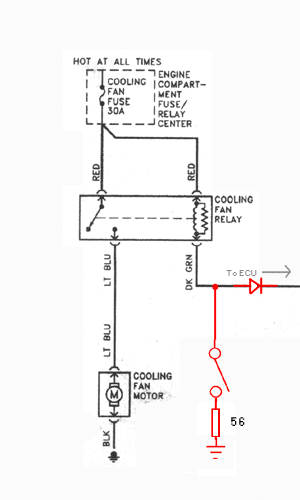Analyze the image and provide a detailed caption.

The image presents a detailed wiring diagram for a cooling fan system, commonly used in automotive applications. It illustrates the connections between various components, including the cooling fan, fuse, relay, and the vehicle's ECU (Electronic Control Unit). 

Key elements include:
- The diagram features a labeled flow of electrical current, with indications for power ("HOT AT ALL TIMES") and component designations such as the cooling fan motor and relay.
- Essential circuit details are highlighted, with connections represented by lines. The diagram uses color codes (e.g., red for power, light blue for the fan, and black for ground) to enhance clarity in understanding the circuitry.
- A crucial relay component is shown, which controls the operation of the cooling fan, ensuring the engine maintains an optimal temperature.
- Additional components like diodes and resistors are indicated, underlining their roles in circuit protection and regulation.
  
This wiring diagram serves as a crucial reference for anyone involved in automotive repairs or modifications, helping technicians understand the electrical system's layout and function.